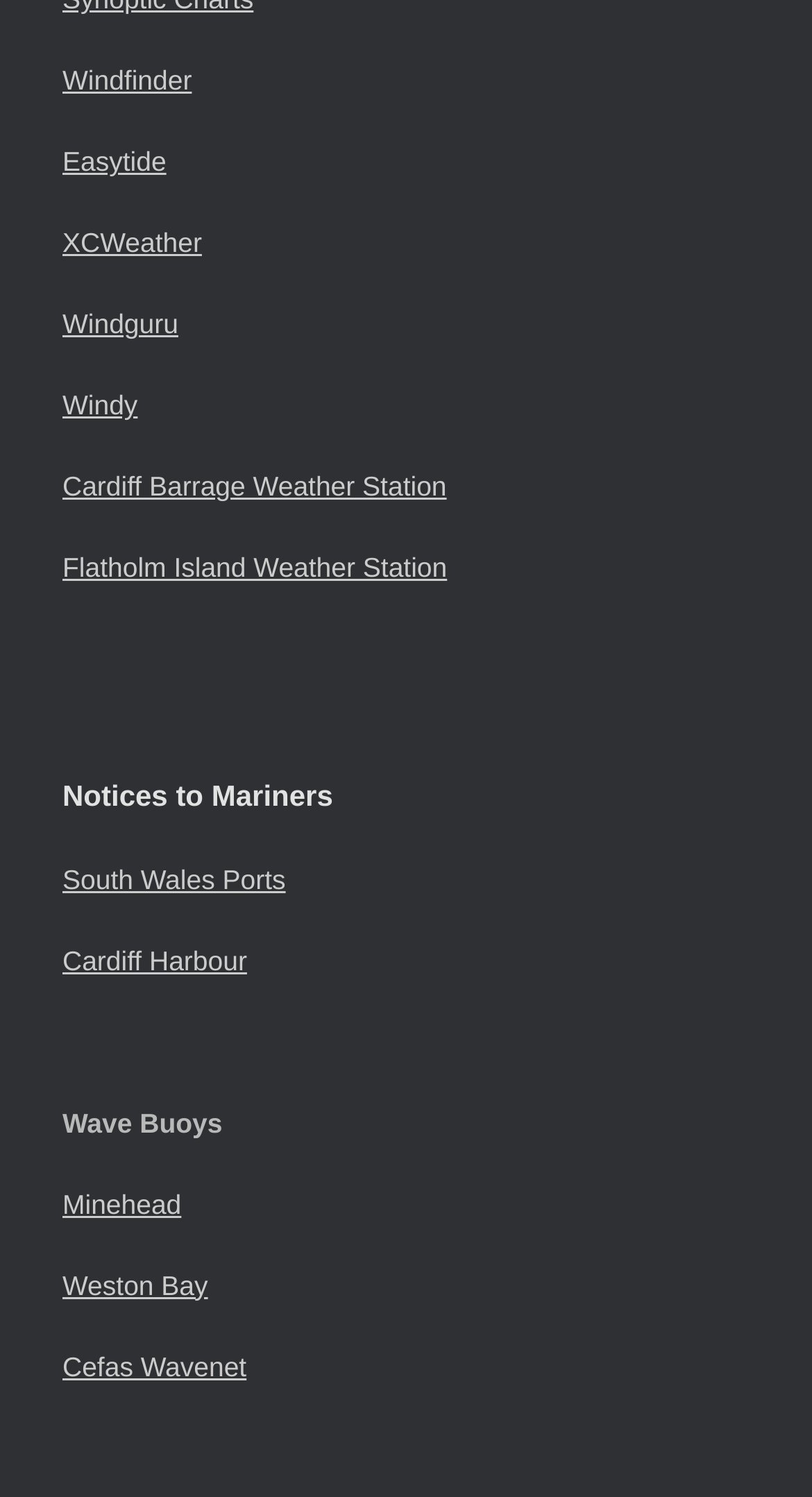Please identify the bounding box coordinates of the clickable area that will fulfill the following instruction: "check Notices to Mariners". The coordinates should be in the format of four float numbers between 0 and 1, i.e., [left, top, right, bottom].

[0.077, 0.517, 0.923, 0.546]